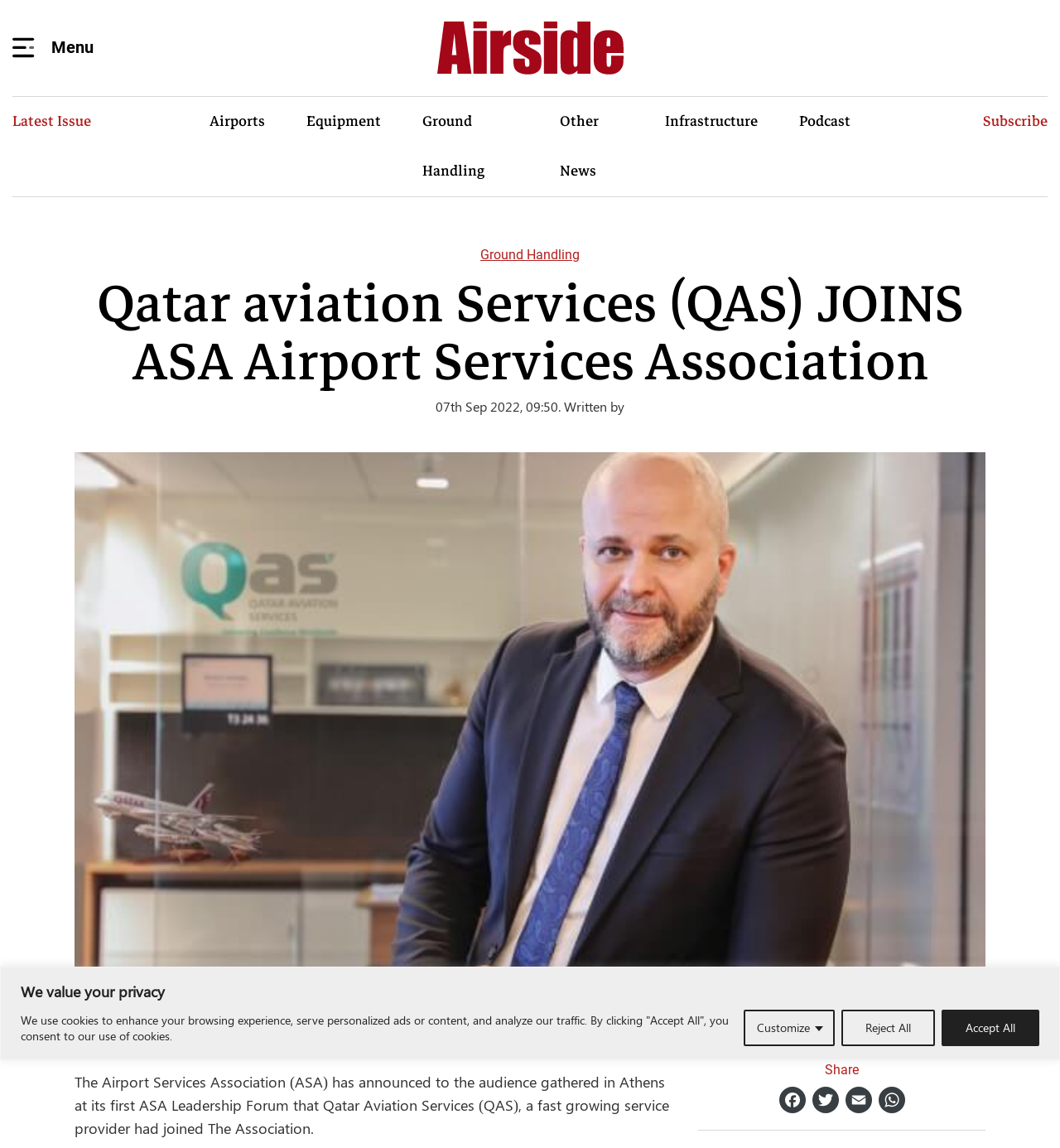How many social media platforms are available for sharing?
Based on the screenshot, provide a one-word or short-phrase response.

4